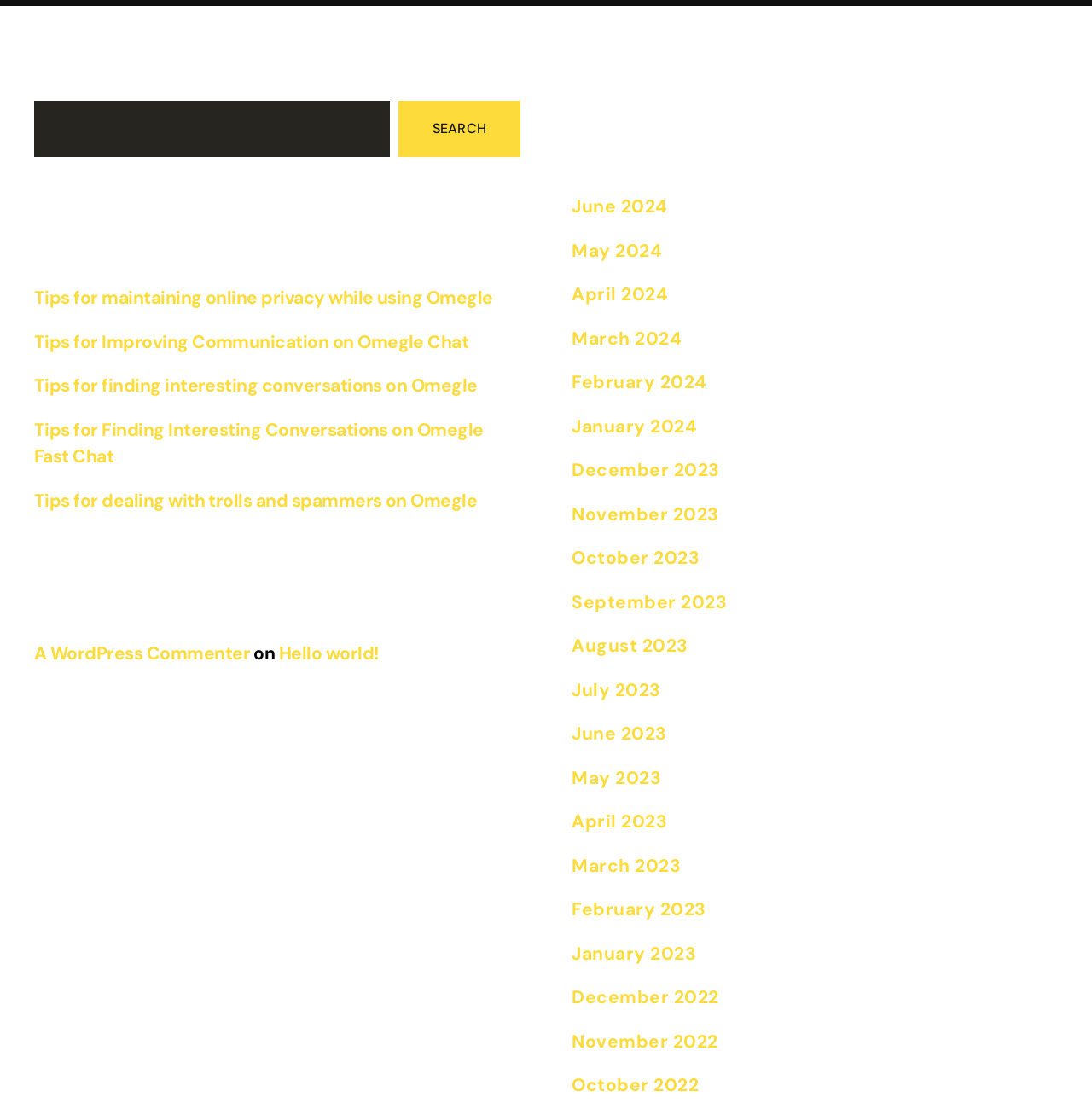Pinpoint the bounding box coordinates of the element to be clicked to execute the instruction: "View the archives for June 2024".

[0.523, 0.177, 0.611, 0.198]